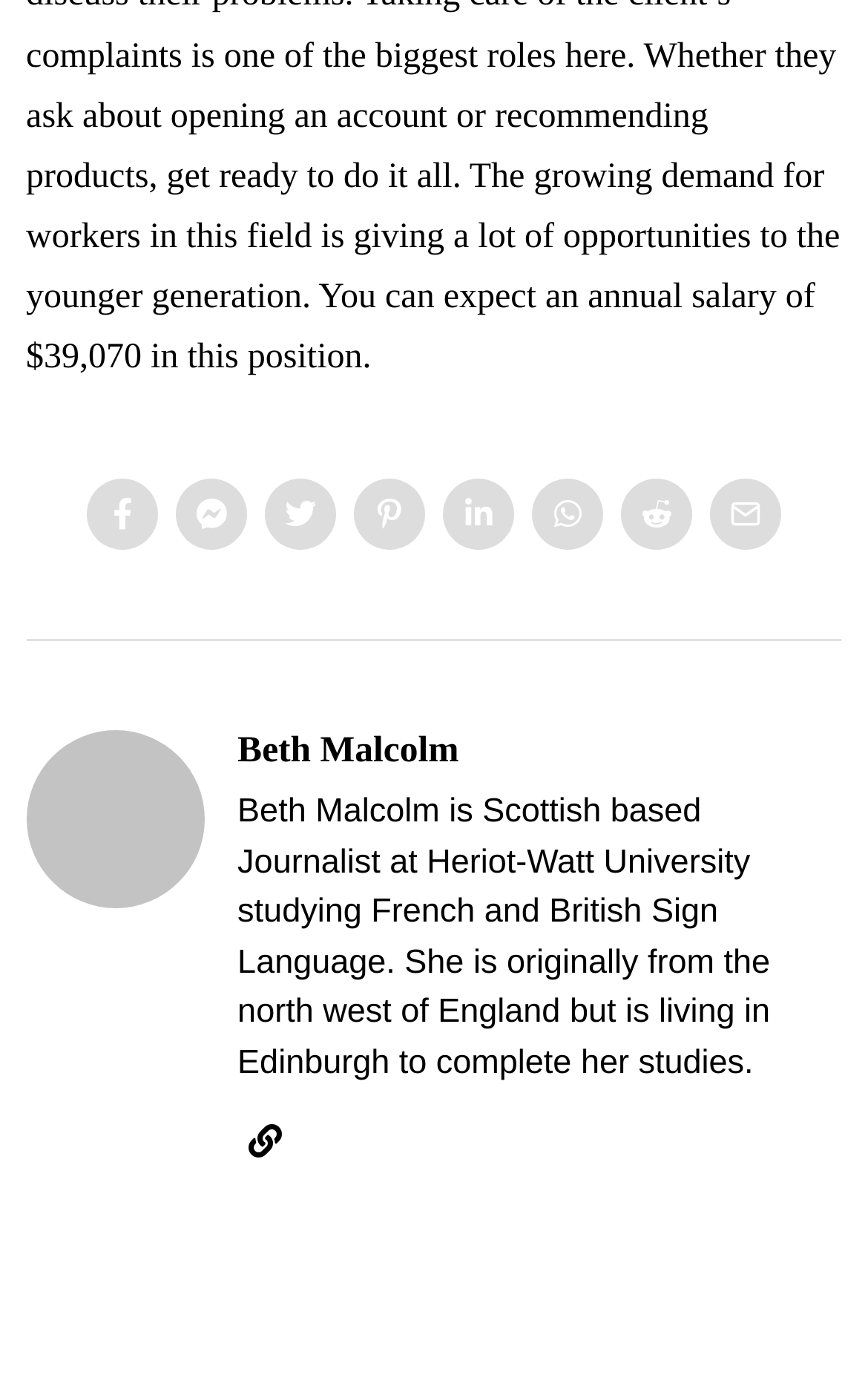Identify the bounding box coordinates necessary to click and complete the given instruction: "view Beth Malcolm's profile".

[0.274, 0.522, 0.529, 0.553]